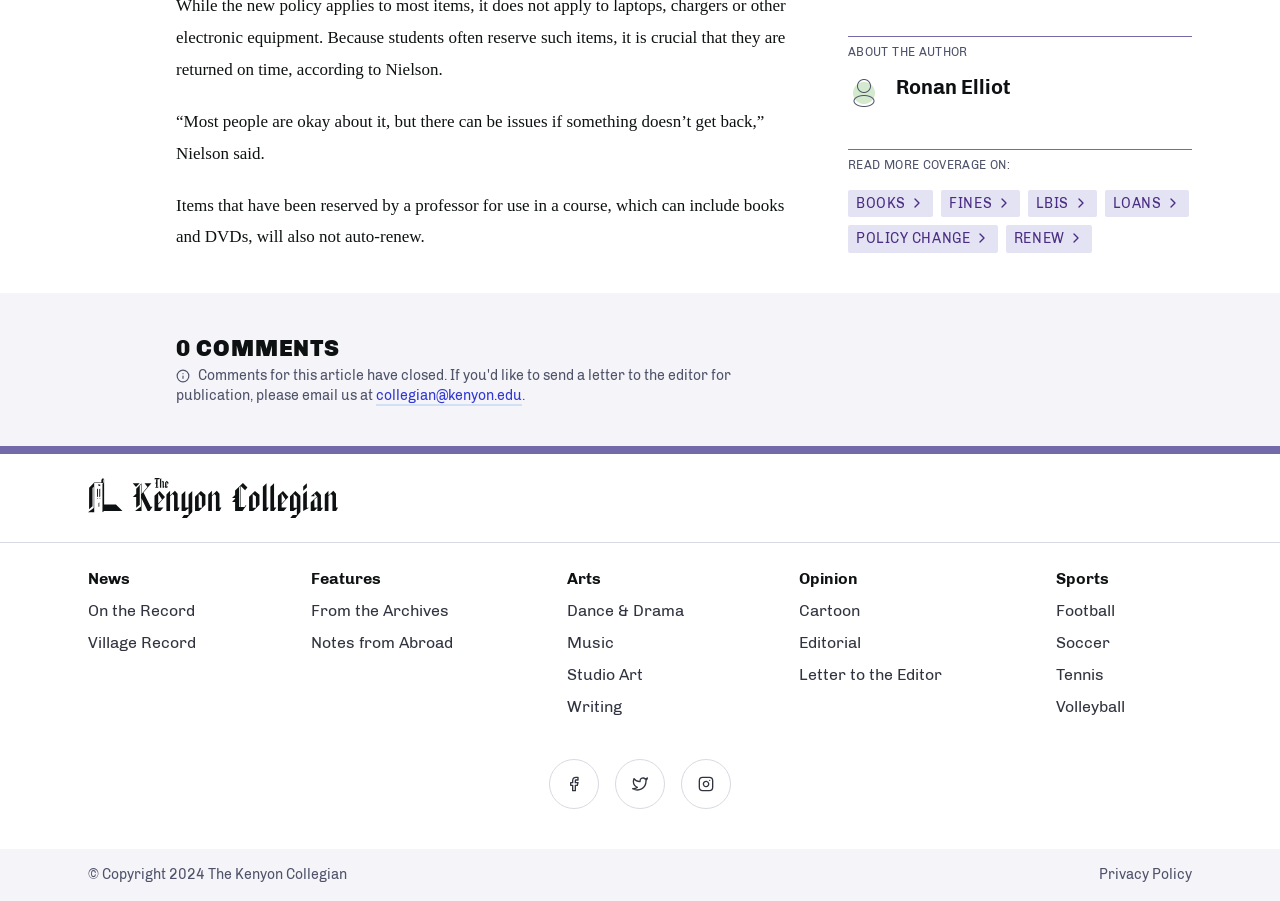Please locate the bounding box coordinates for the element that should be clicked to achieve the following instruction: "View the sports section". Ensure the coordinates are given as four float numbers between 0 and 1, i.e., [left, top, right, bottom].

[0.825, 0.632, 0.867, 0.653]